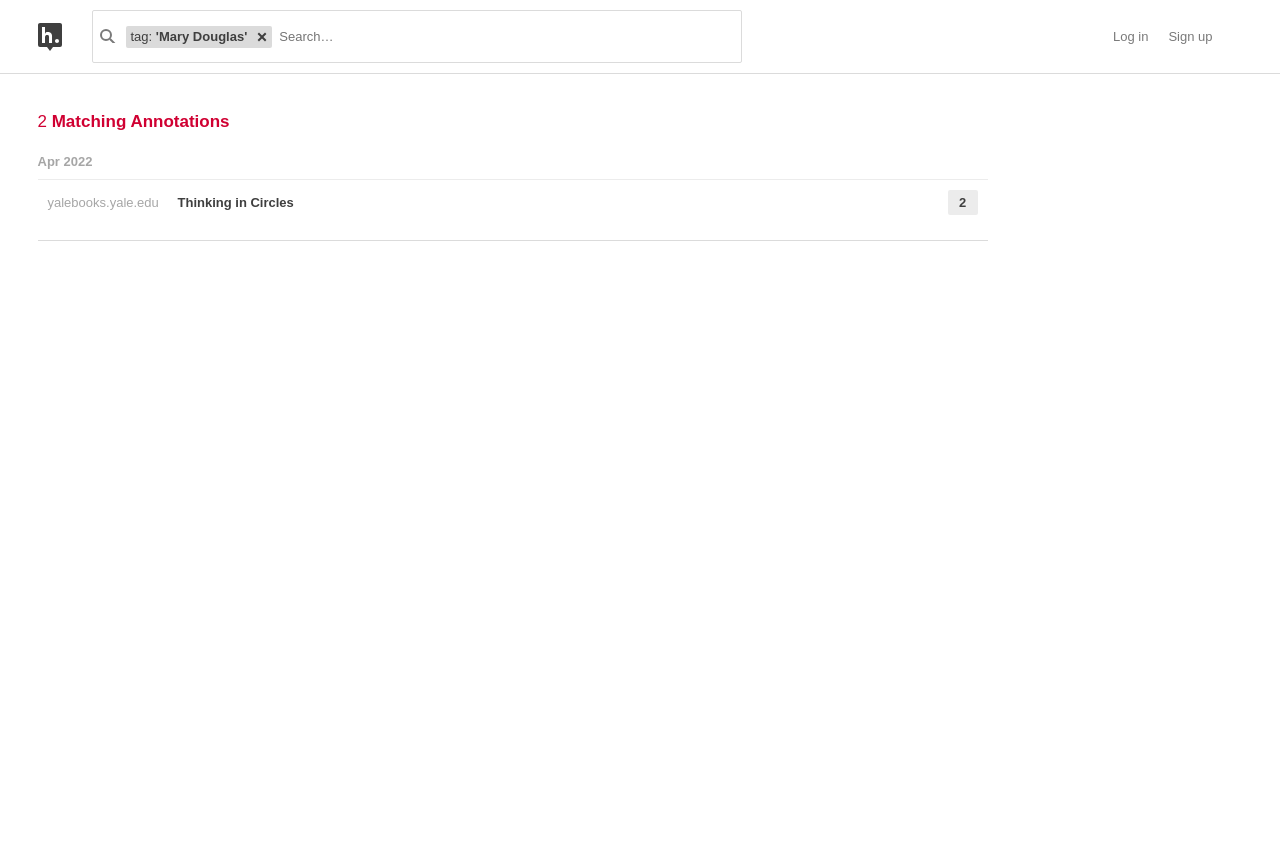From the given element description: "Thinking in Circles", find the bounding box for the UI element. Provide the coordinates as four float numbers between 0 and 1, in the order [left, top, right, bottom].

[0.139, 0.226, 0.701, 0.273]